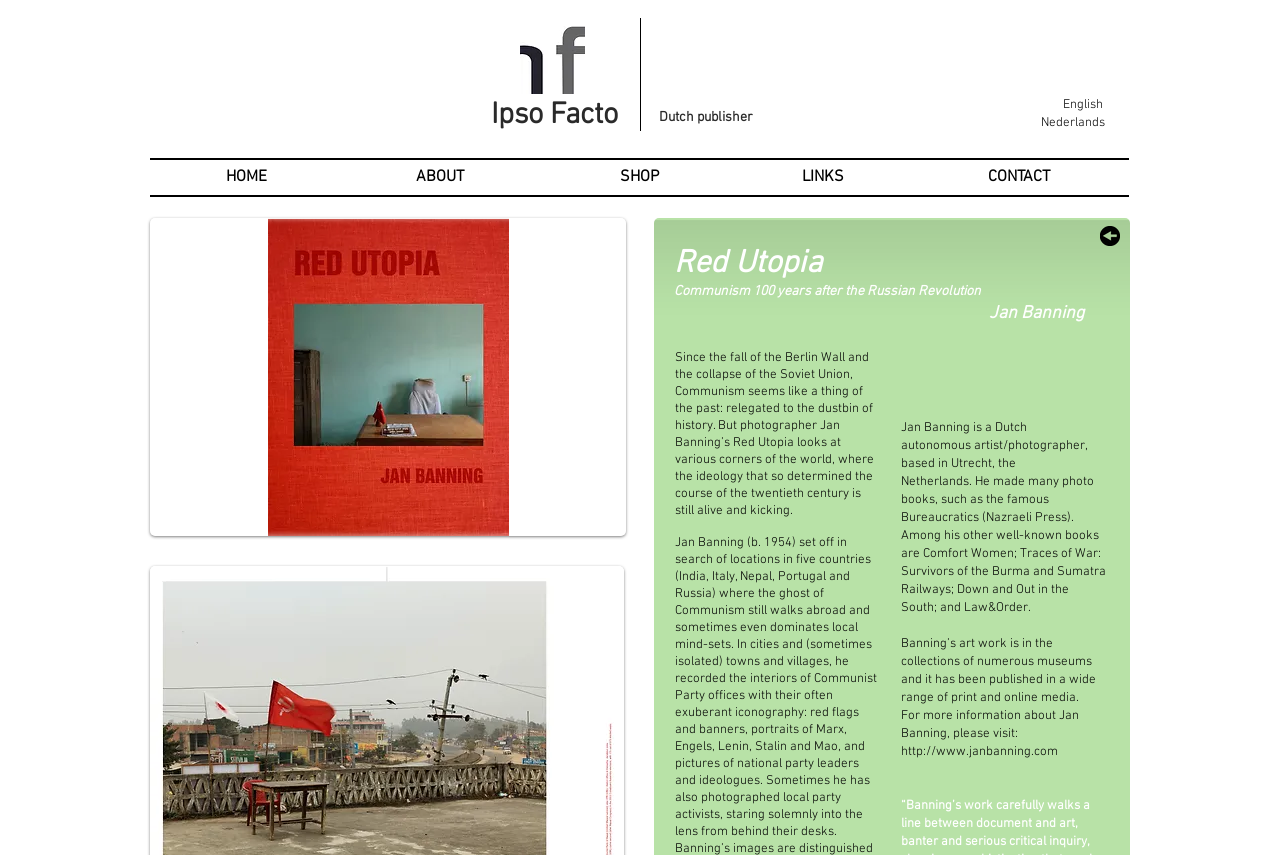Identify the bounding box coordinates of the section that should be clicked to achieve the task described: "Click the 'HOME' link".

[0.141, 0.194, 0.243, 0.22]